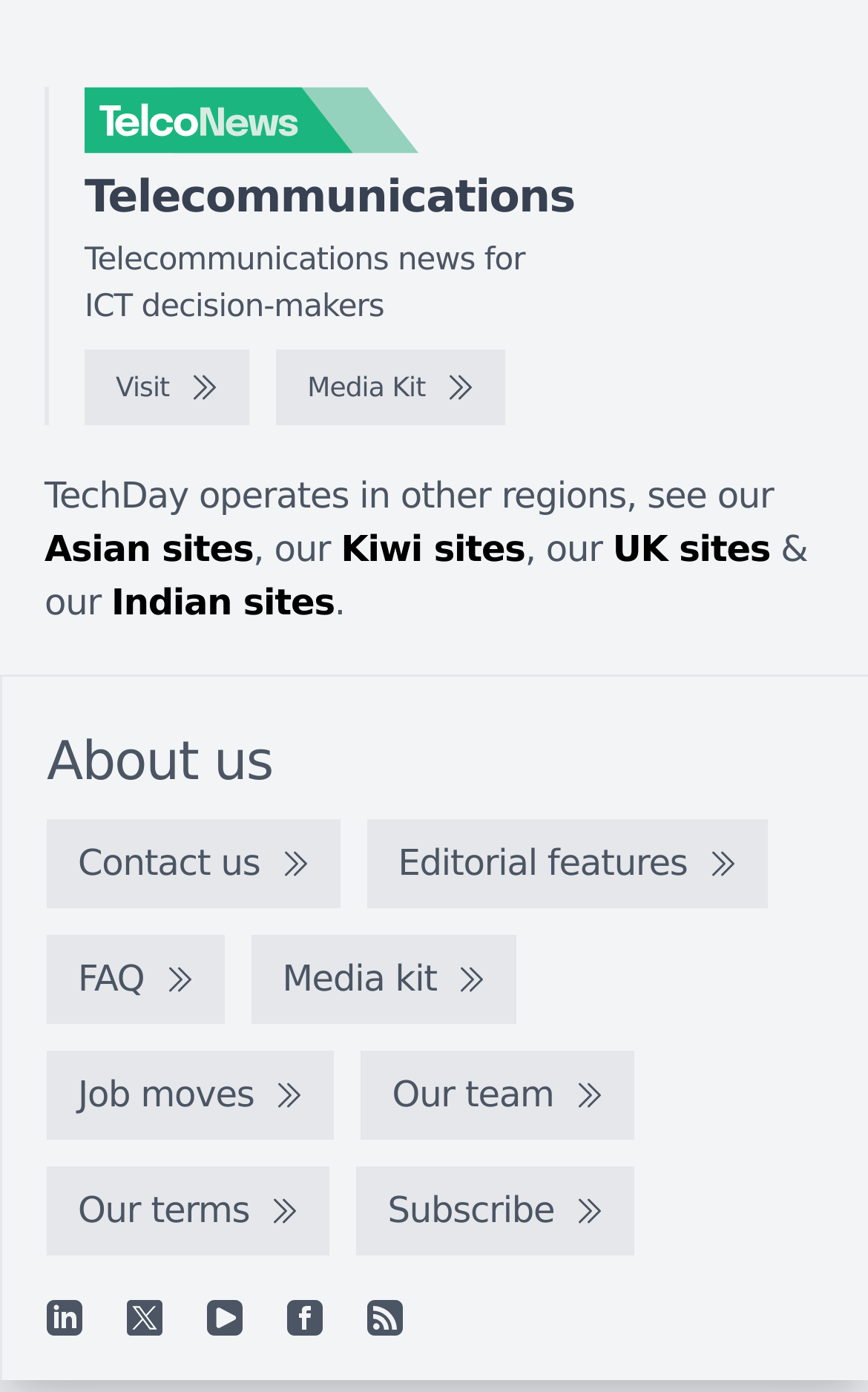Please identify the coordinates of the bounding box for the clickable region that will accomplish this instruction: "Click the Instagram link".

None